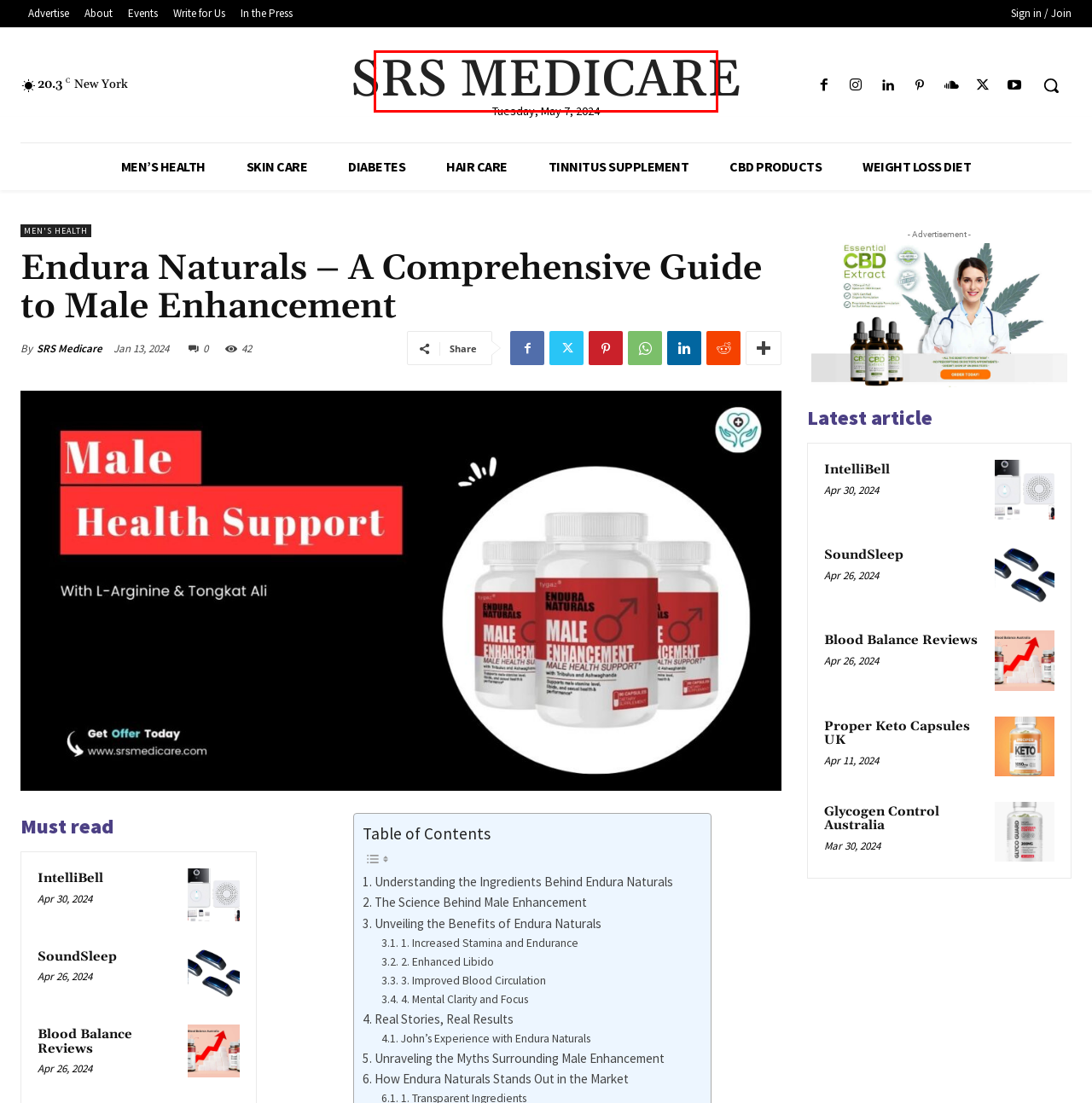You’re provided with a screenshot of a webpage that has a red bounding box around an element. Choose the best matching webpage description for the new page after clicking the element in the red box. The options are:
A. Proper Keto Capsules UK : SRS Medicare
B. Weight Loss Diet : SRS Medicare
C. SRS Medicare: Buy Medicines Online at Trusted Platform| 100% Safe & Secure|
D. SRS Medicare - Best Online Pharmacy Information Online Worldwide!
E. IntelliBell : SRS Medicare
F. Glycogen Control Australia : SRS Medicare
G. SoundSleep : SRS Medicare
H. Essential CBD Extract

D